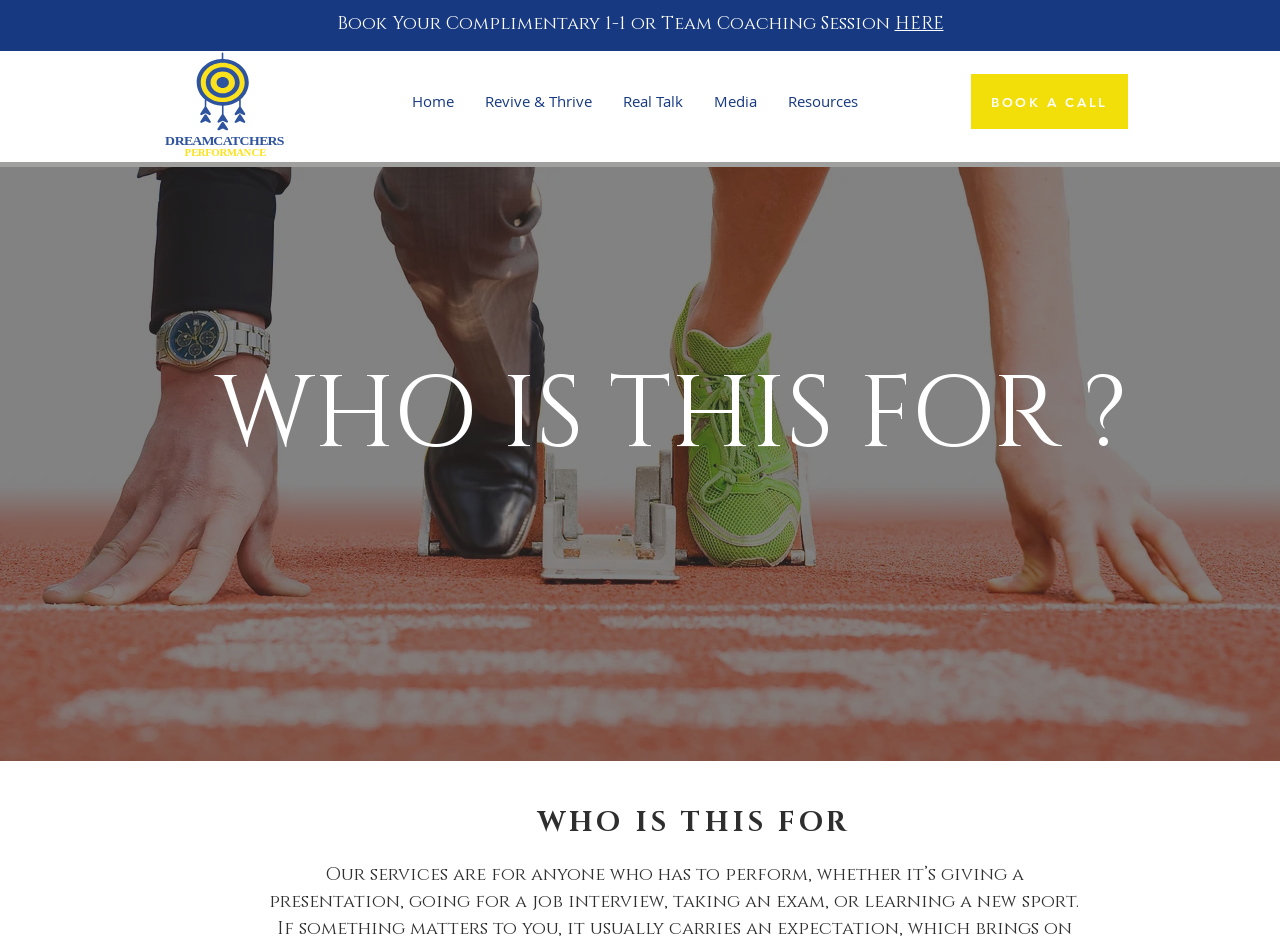Determine the bounding box for the described UI element: "Resources".

[0.603, 0.078, 0.682, 0.136]